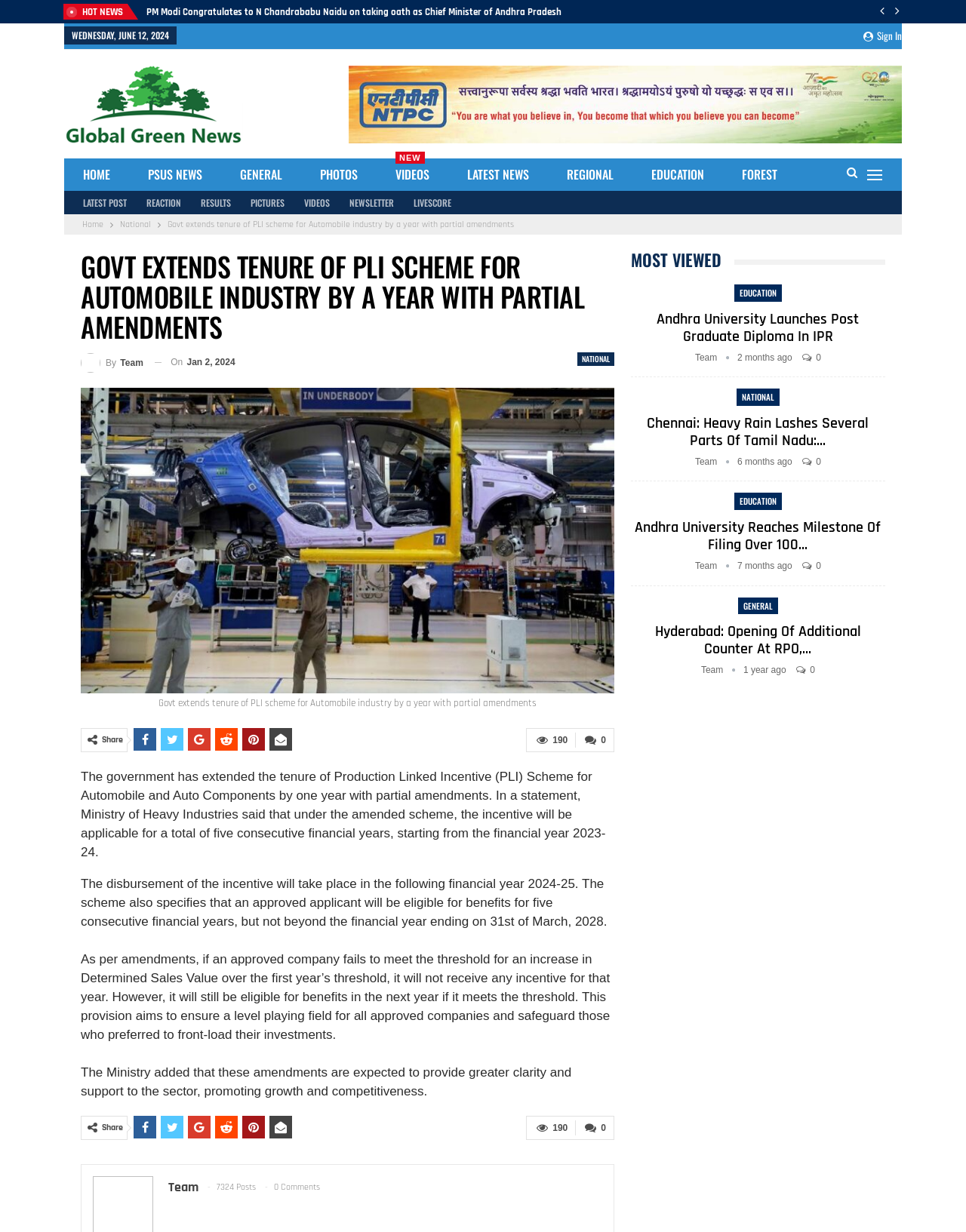Please provide the bounding box coordinates for the element that needs to be clicked to perform the instruction: "Click on the 'LATEST POST' link". The coordinates must consist of four float numbers between 0 and 1, formatted as [left, top, right, bottom].

[0.086, 0.159, 0.131, 0.17]